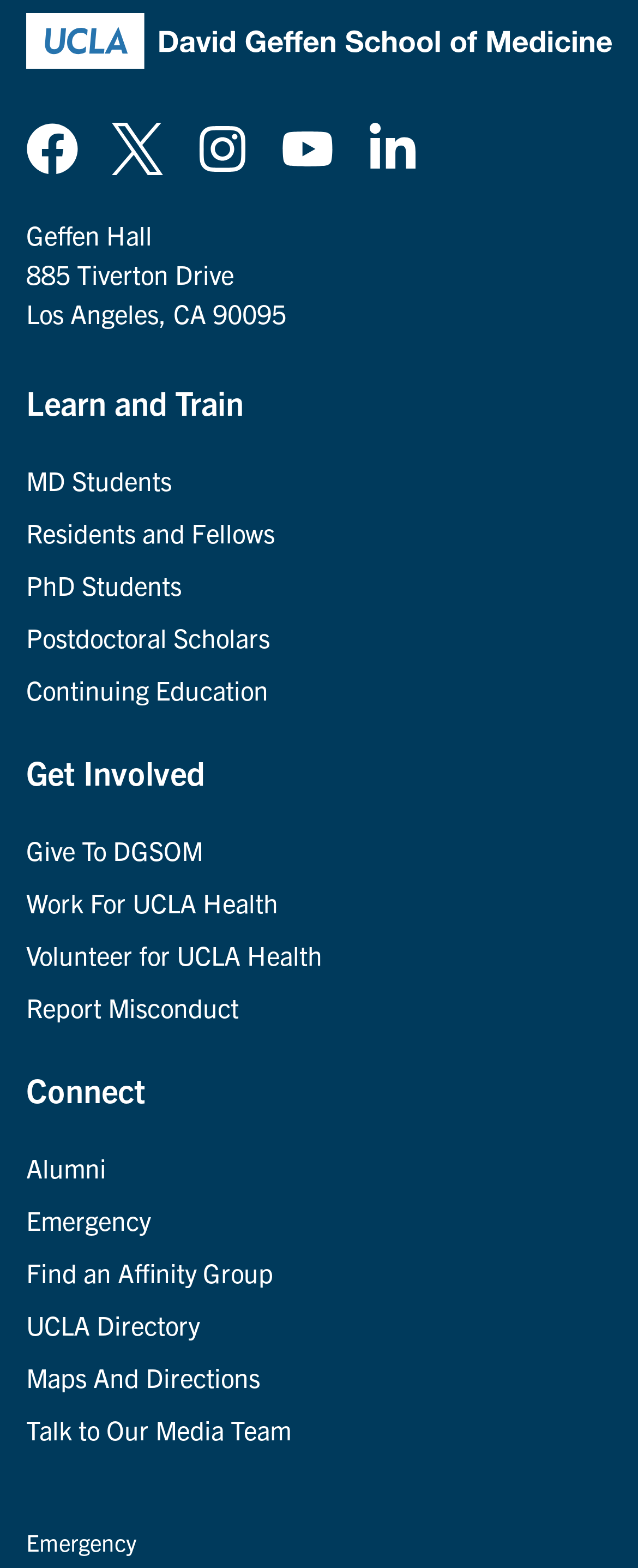Please specify the bounding box coordinates for the clickable region that will help you carry out the instruction: "Find an Affinity Group".

[0.041, 0.801, 0.428, 0.821]